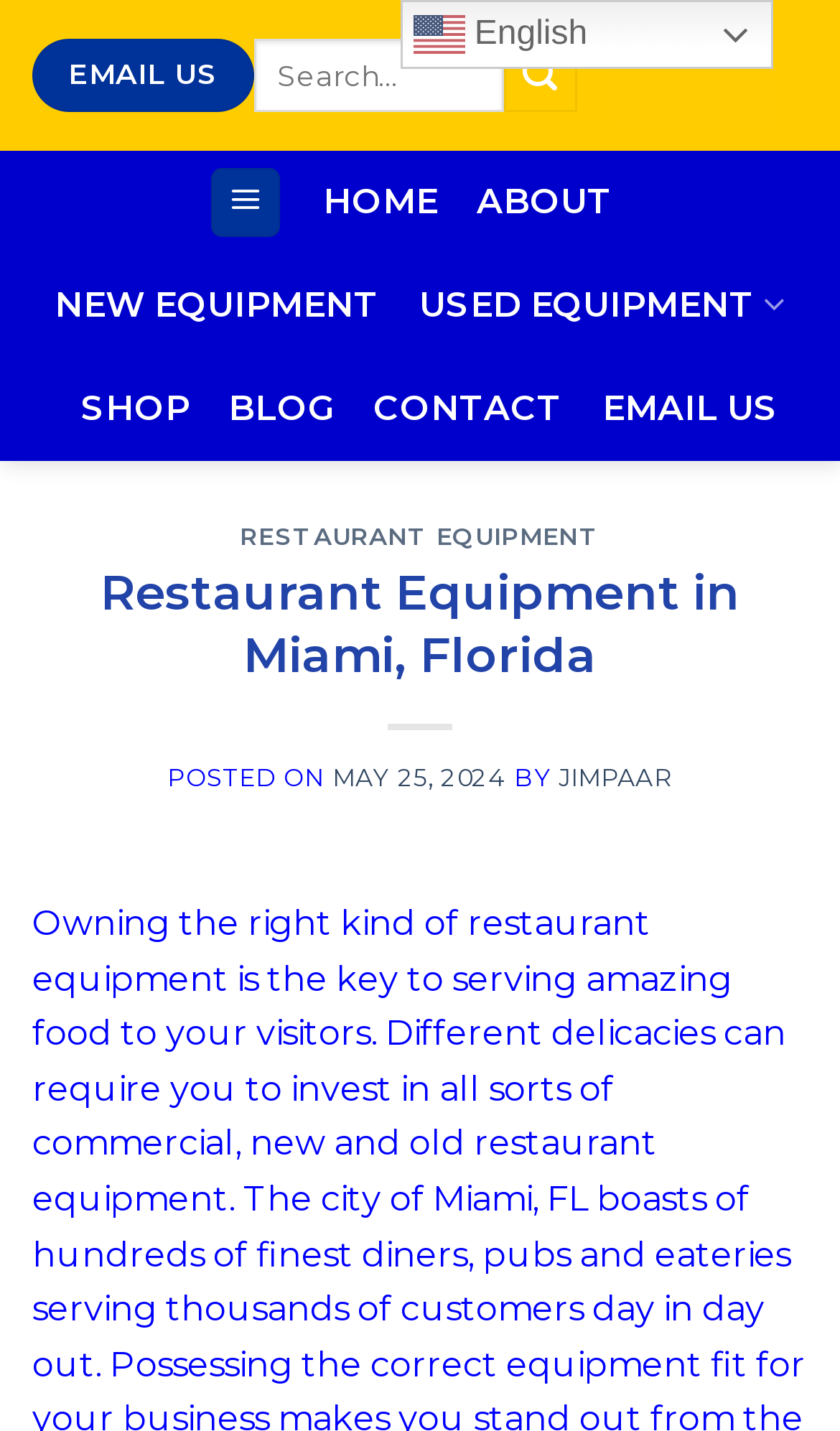Please provide the bounding box coordinates for the element that needs to be clicked to perform the instruction: "Search for restaurant equipment". The coordinates must consist of four float numbers between 0 and 1, formatted as [left, top, right, bottom].

[0.302, 0.027, 0.687, 0.078]